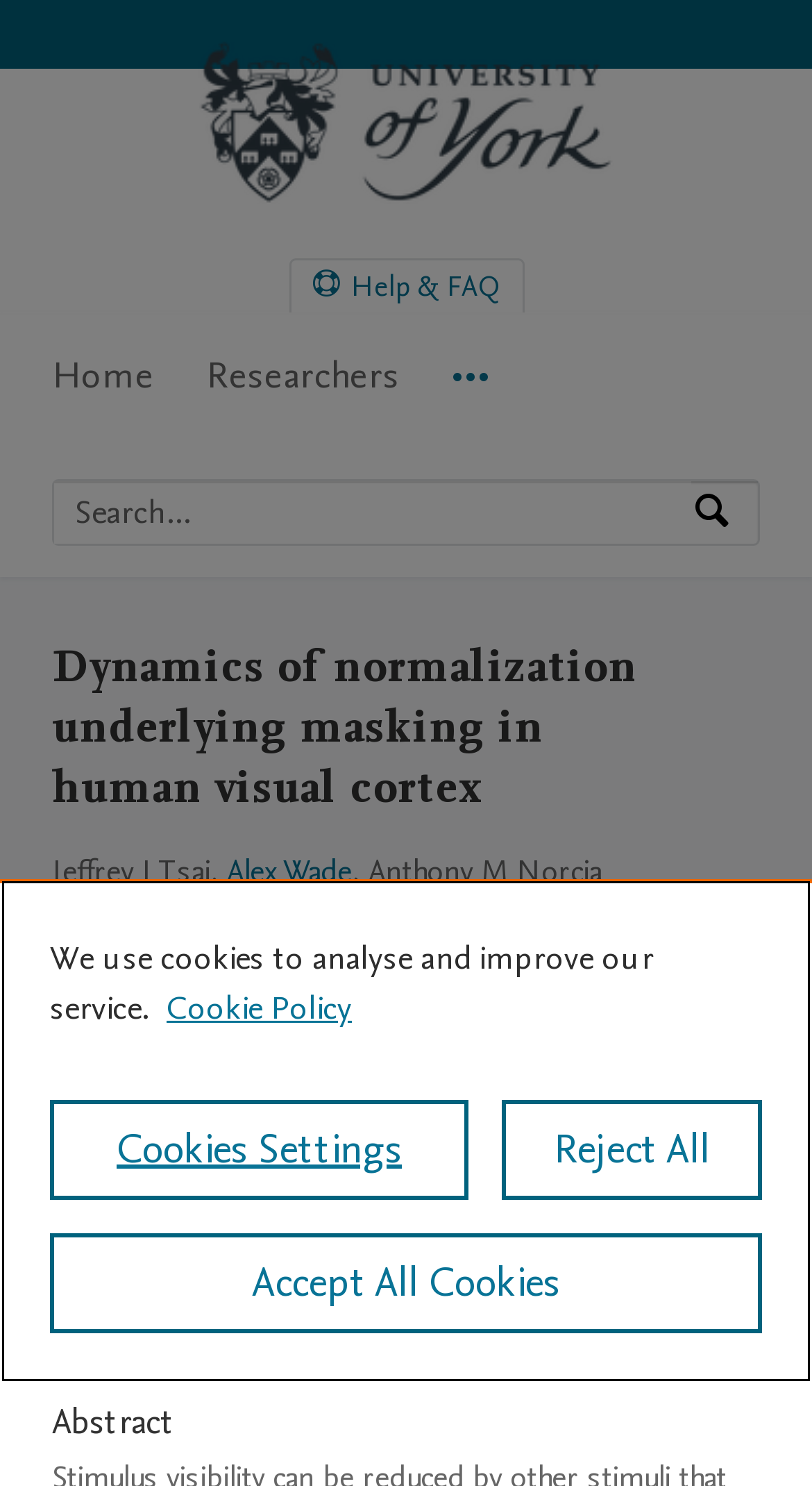How many menu items are in the main navigation?
Please provide a full and detailed response to the question.

I analyzed the navigation element and found three menu items: 'Home', 'Researchers', and 'More navigation options'.